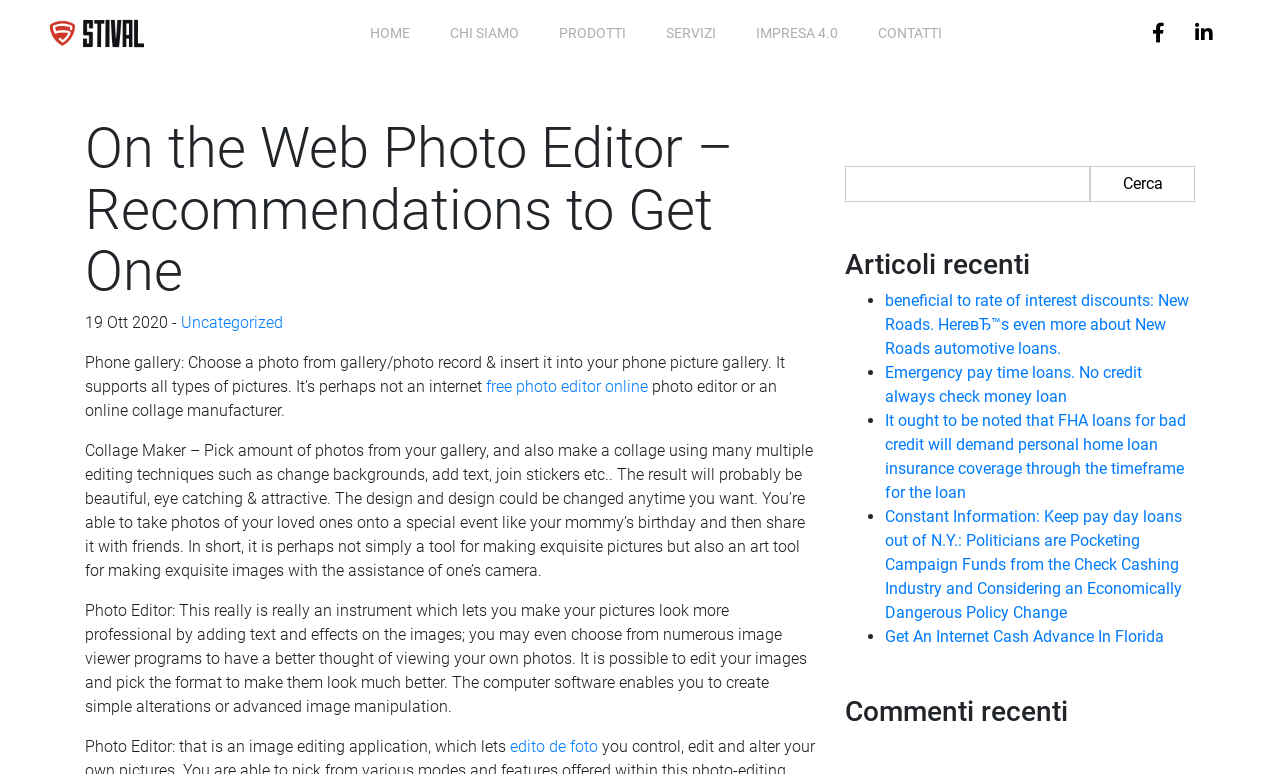Analyze the image and give a detailed response to the question:
What is the last recent comment section?

I scrolled down to the bottom of the webpage and found the last section, which is labeled 'Commenti recenti'.